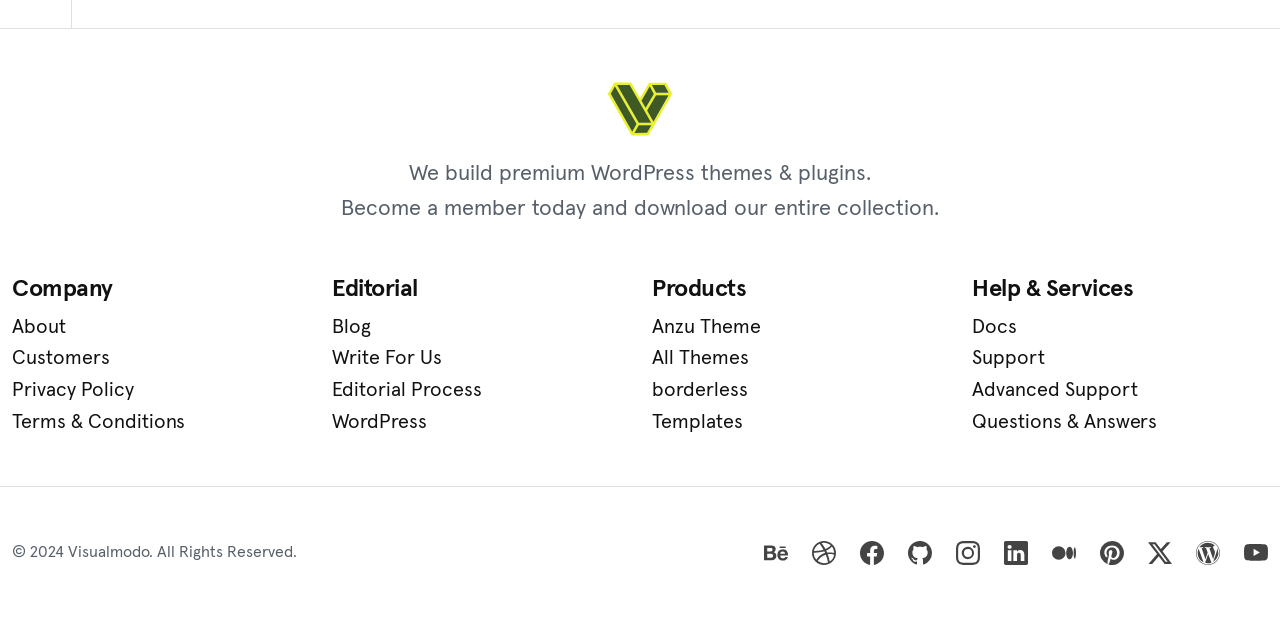Please pinpoint the bounding box coordinates for the region I should click to adhere to this instruction: "Visit the blog".

[0.259, 0.504, 0.491, 0.556]